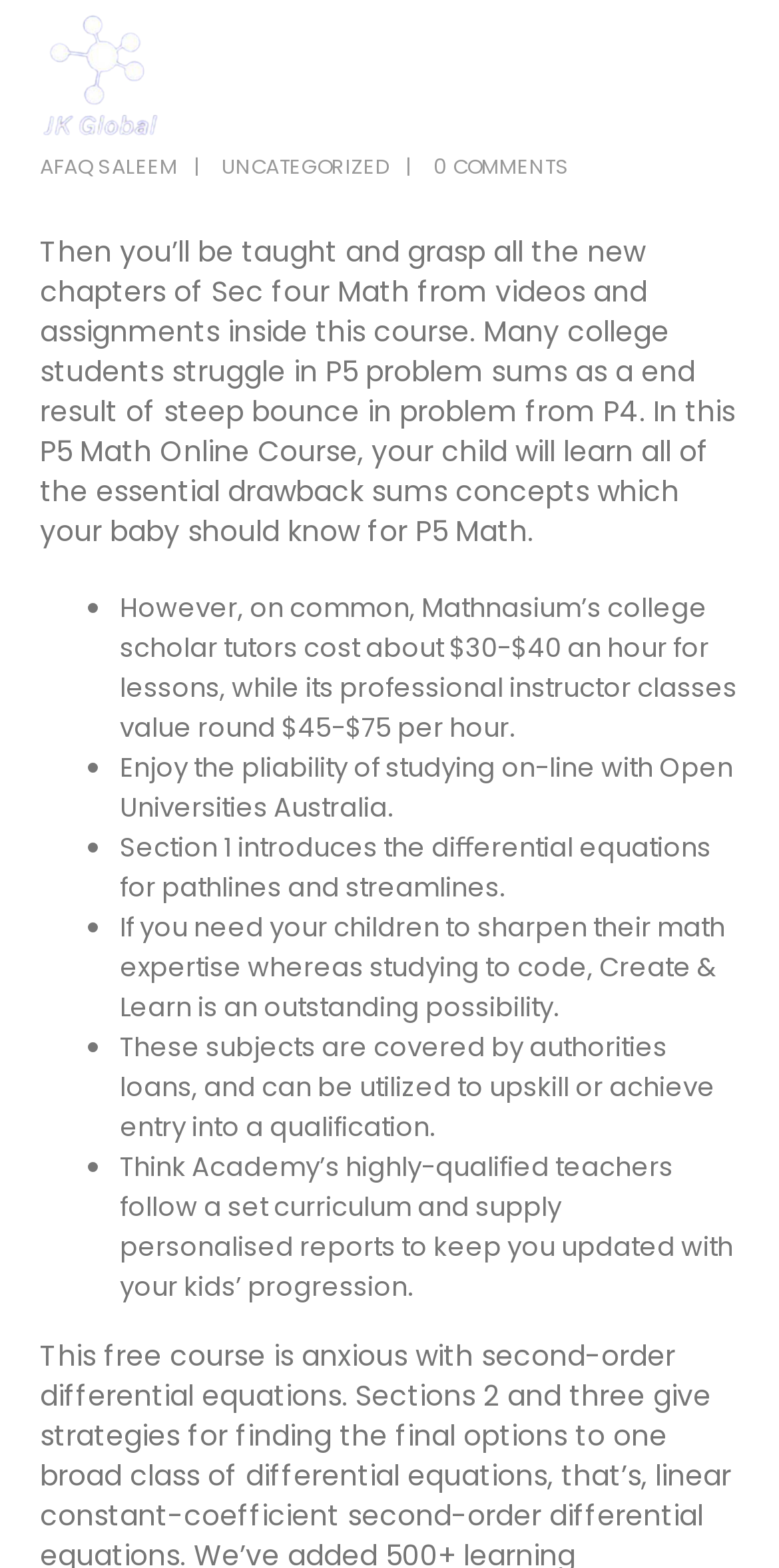Produce an extensive caption that describes everything on the webpage.

The webpage is about free online arithmetic programs offered by Open College. At the top left, there is a link to the website, accompanied by an image with the same label. Below this, there are three links: "AFAQ SALEEM", "UNCATEGORIZED", and "0 COMMENTS", aligned horizontally.

Further down, there is a block of text that describes the P5 Math Online Course, which teaches students essential concepts for P5 Math. This text is followed by a list of five bullet points, each starting with a bullet marker. The list describes various online learning options, including Mathnasium, Open Universities Australia, and Create & Learn, highlighting their features and benefits. The bullet points are stacked vertically, with the text of each point extending to the right.

At the bottom of the page, there is another block of text that discusses Think Academy's online courses, which provide personalized reports and follow a set curriculum. Overall, the webpage appears to be a resource page for online arithmetic programs, offering various options and courses for students.